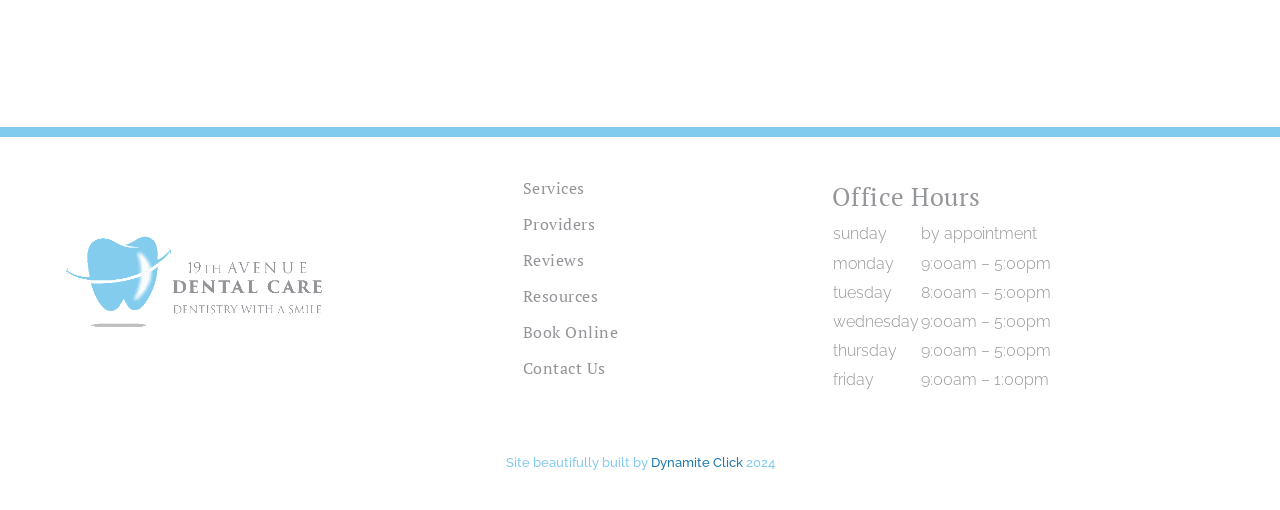Identify the coordinates of the bounding box for the element described below: "Providers". Return the coordinates as four float numbers between 0 and 1: [left, top, right, bottom].

[0.409, 0.418, 0.465, 0.461]